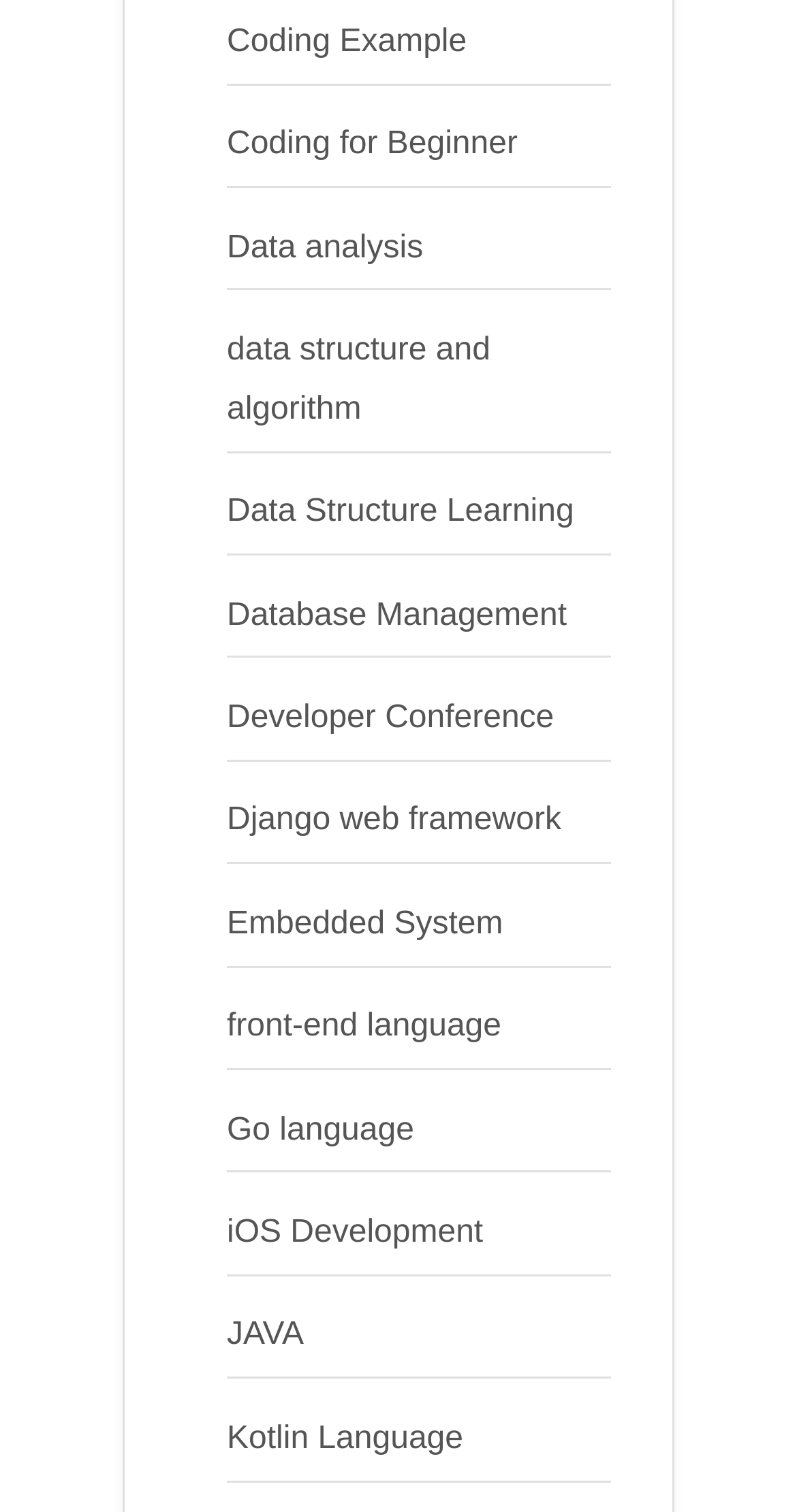Point out the bounding box coordinates of the section to click in order to follow this instruction: "Explore Django web framework".

[0.285, 0.531, 0.704, 0.554]